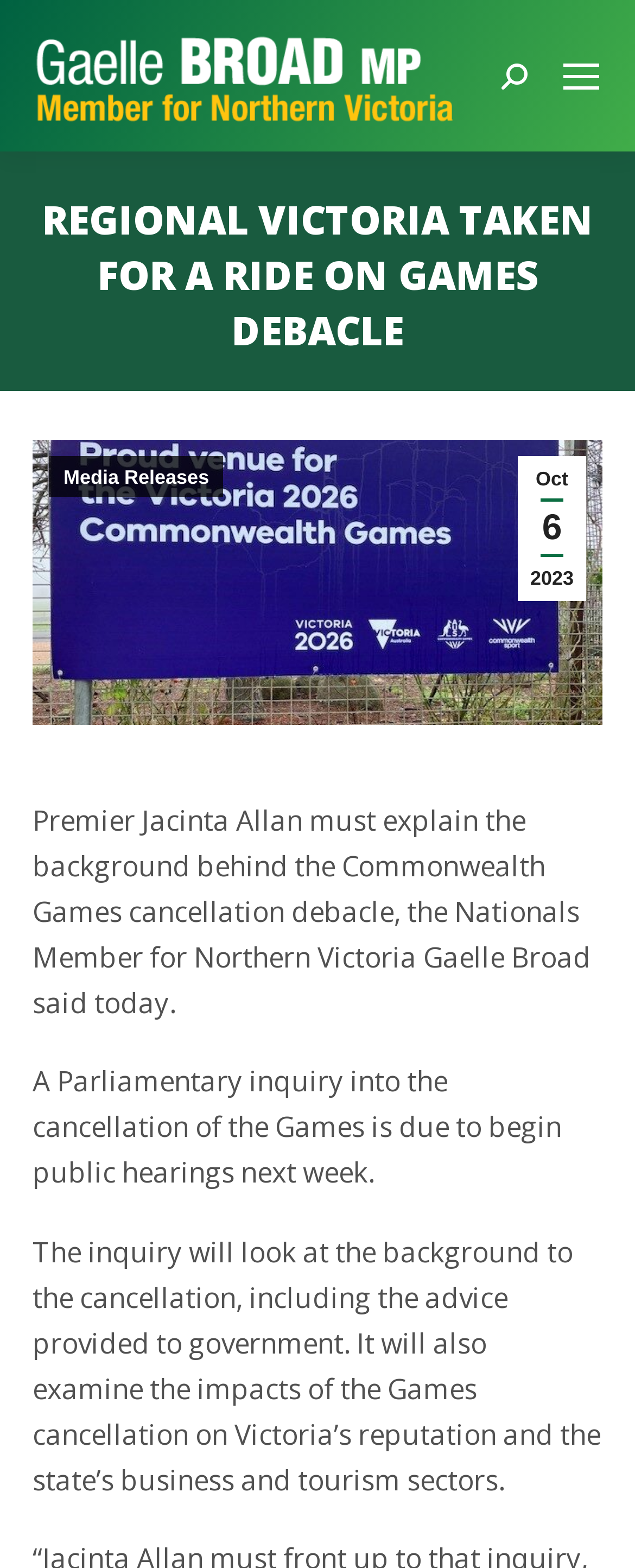Using the image as a reference, answer the following question in as much detail as possible:
What will the inquiry examine?

I found the answer by reading the static text 'The inquiry will look at the background to the cancellation, including the advice provided to government. It will also examine the impacts of the Games cancellation on Victoria’s reputation and the state’s business and tourism sectors.' which suggests that the inquiry will examine the impacts on Victoria's reputation and business sectors.